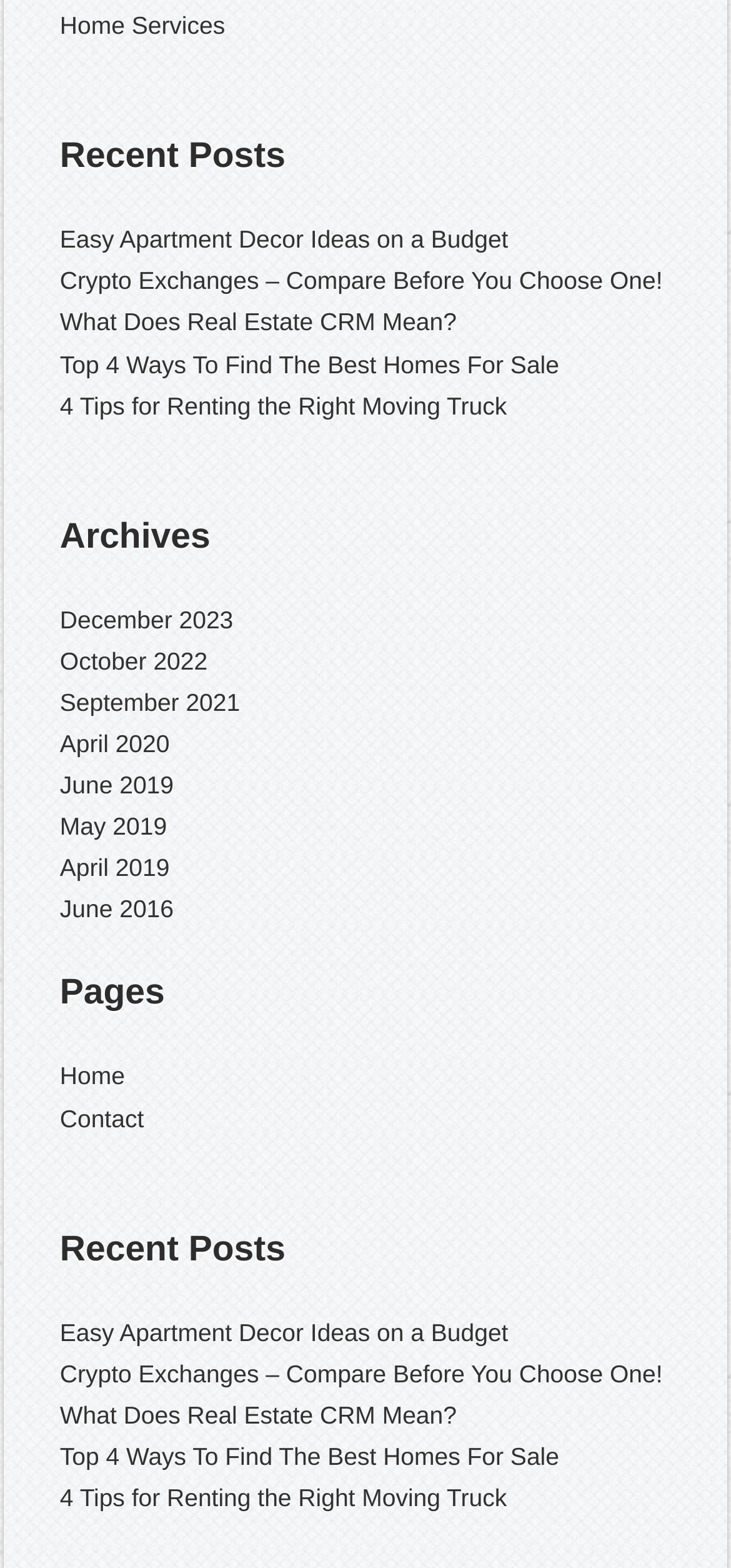Respond to the following query with just one word or a short phrase: 
What is the second link under the second 'Recent Posts'?

Crypto Exchanges – Compare Before You Choose One!